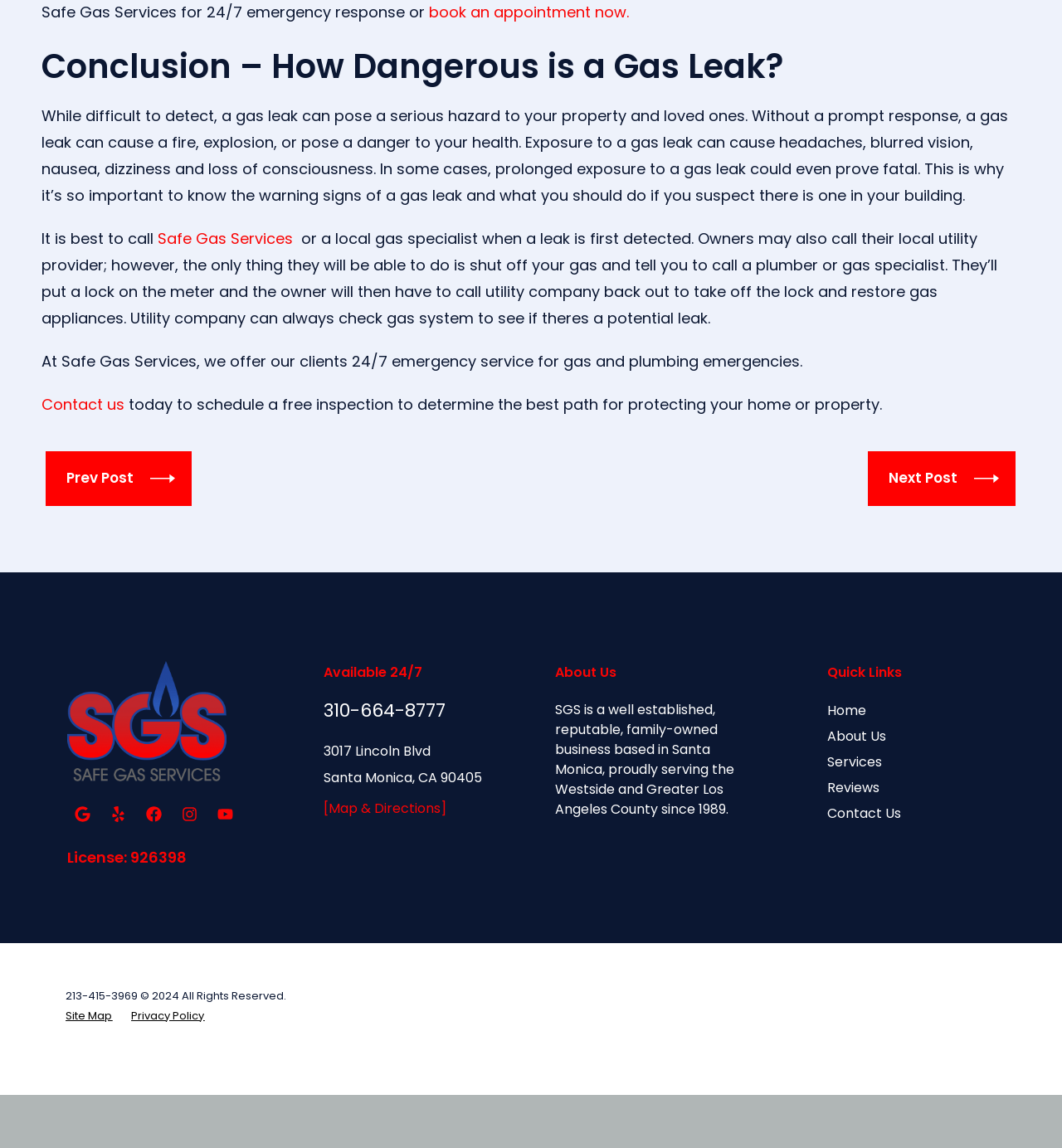Find the bounding box coordinates of the area to click in order to follow the instruction: "go to the previous post".

[0.039, 0.393, 0.5, 0.441]